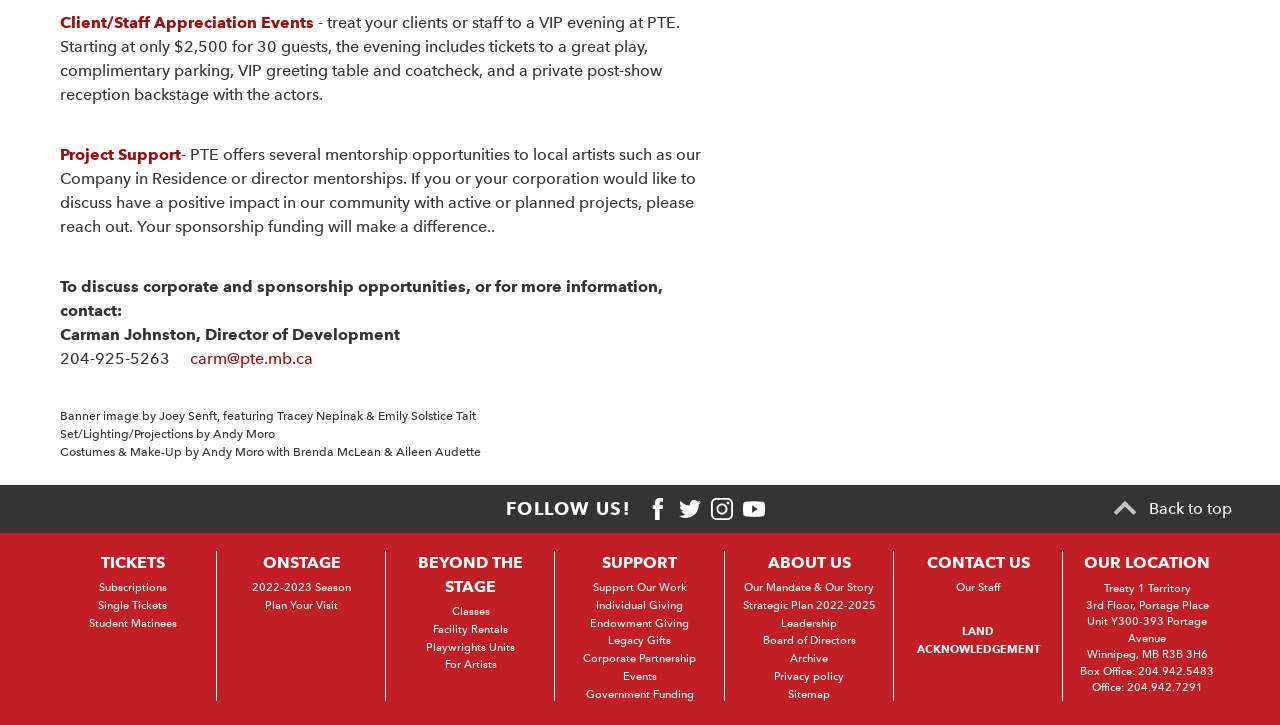Answer the question below with a single word or a brief phrase: 
What is the location of the theatre?

3rd Floor, Portage Place